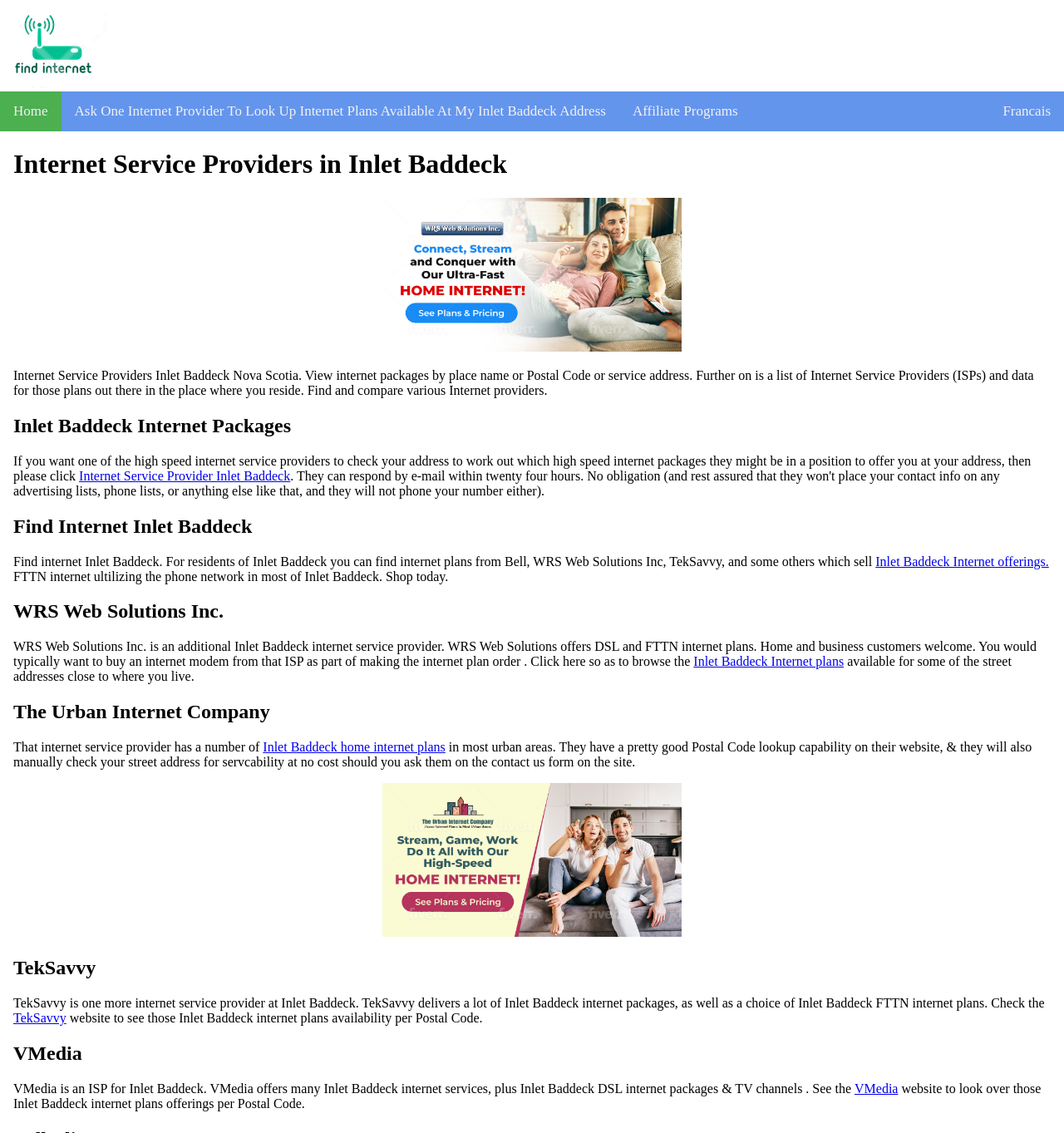Extract the bounding box coordinates for the HTML element that matches this description: "Affiliate Programs". The coordinates should be four float numbers between 0 and 1, i.e., [left, top, right, bottom].

[0.582, 0.081, 0.706, 0.116]